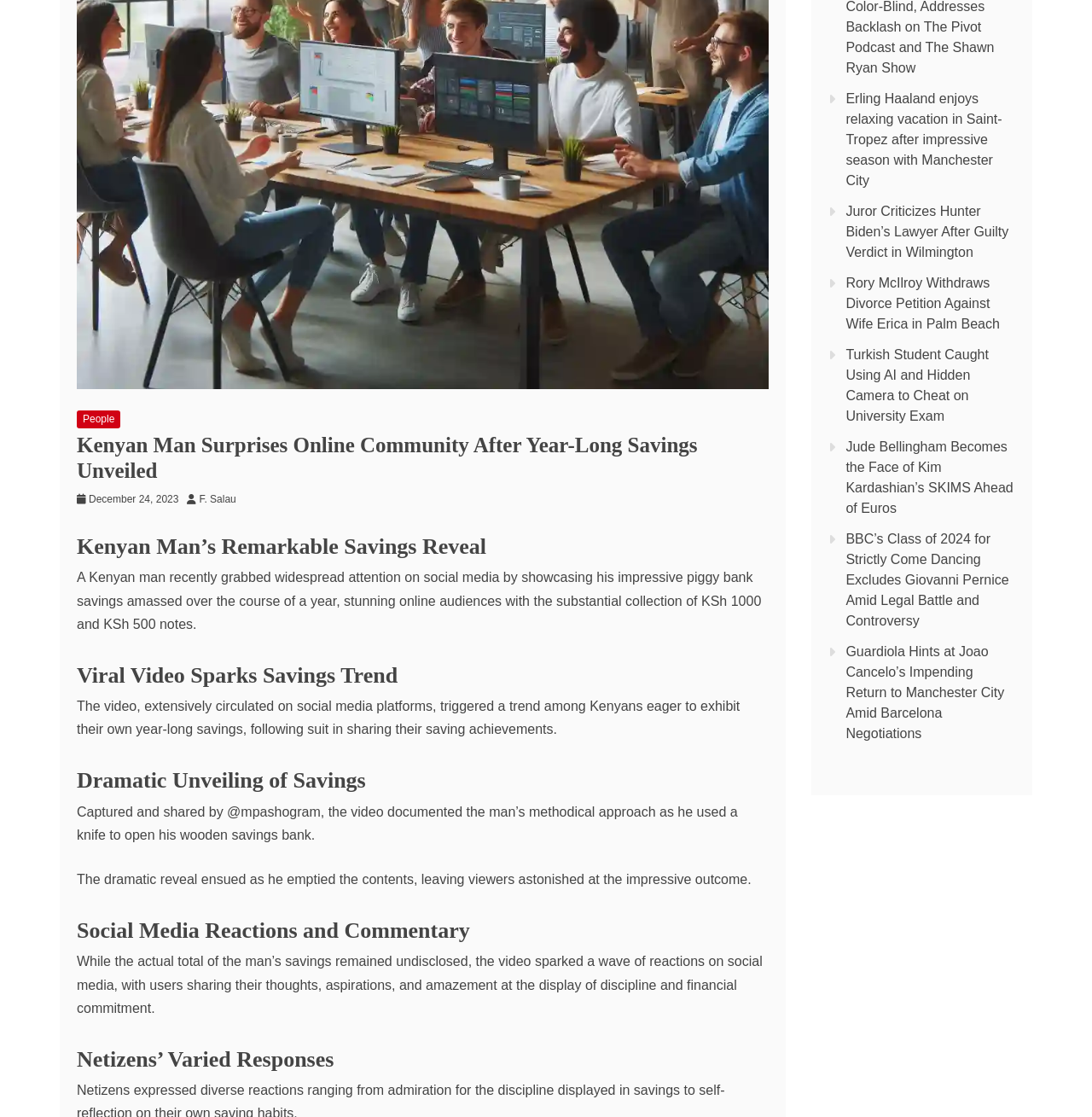Identify the bounding box coordinates for the UI element described as follows: "F. Salau". Ensure the coordinates are four float numbers between 0 and 1, formatted as [left, top, right, bottom].

[0.182, 0.441, 0.224, 0.452]